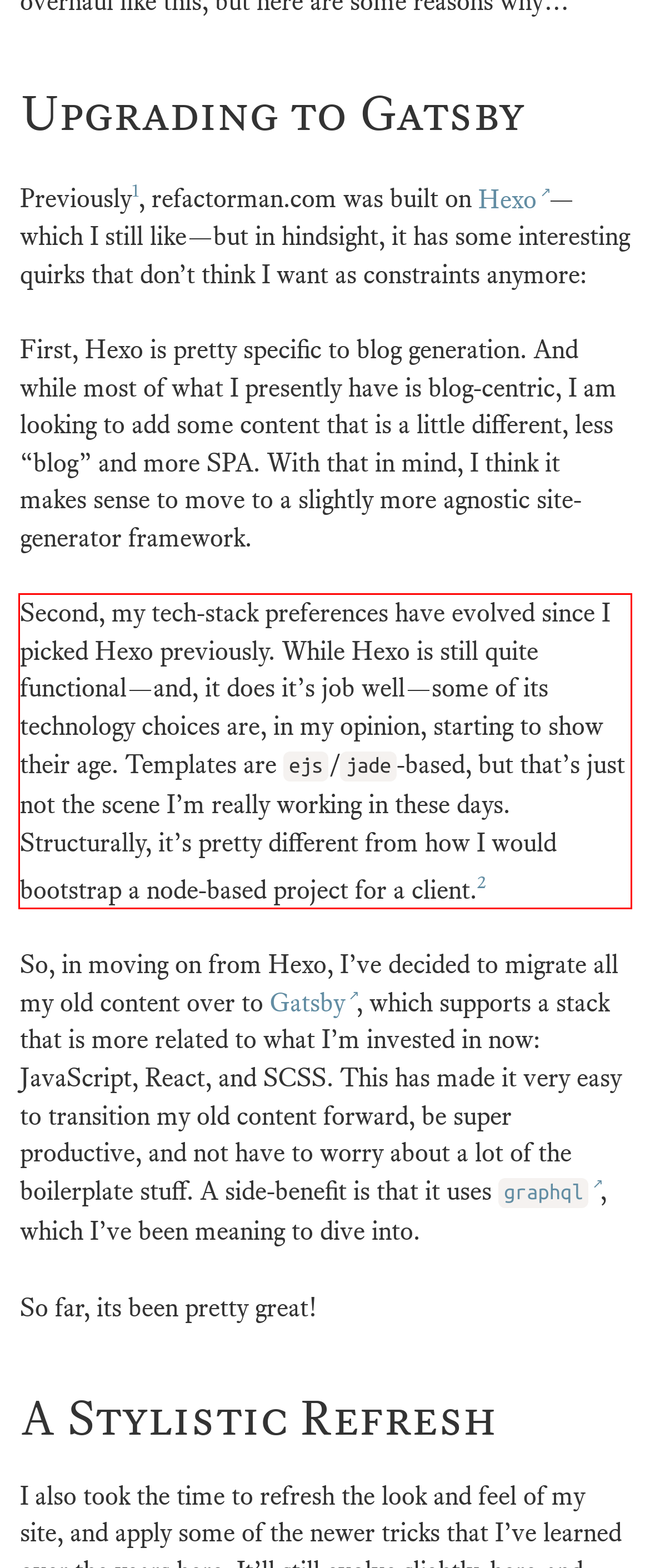From the provided screenshot, extract the text content that is enclosed within the red bounding box.

Second, my tech-stack preferences have evolved since I picked Hexo previously. While Hexo is still quite functional—and, it does it’s job well—some of its technology choices are, in my opinion, starting to show their age. Templates are ejs/jade-based, but that’s just not the scene I’m really working in these days. Structurally, it’s pretty different from how I would bootstrap a node-based project for a client.2